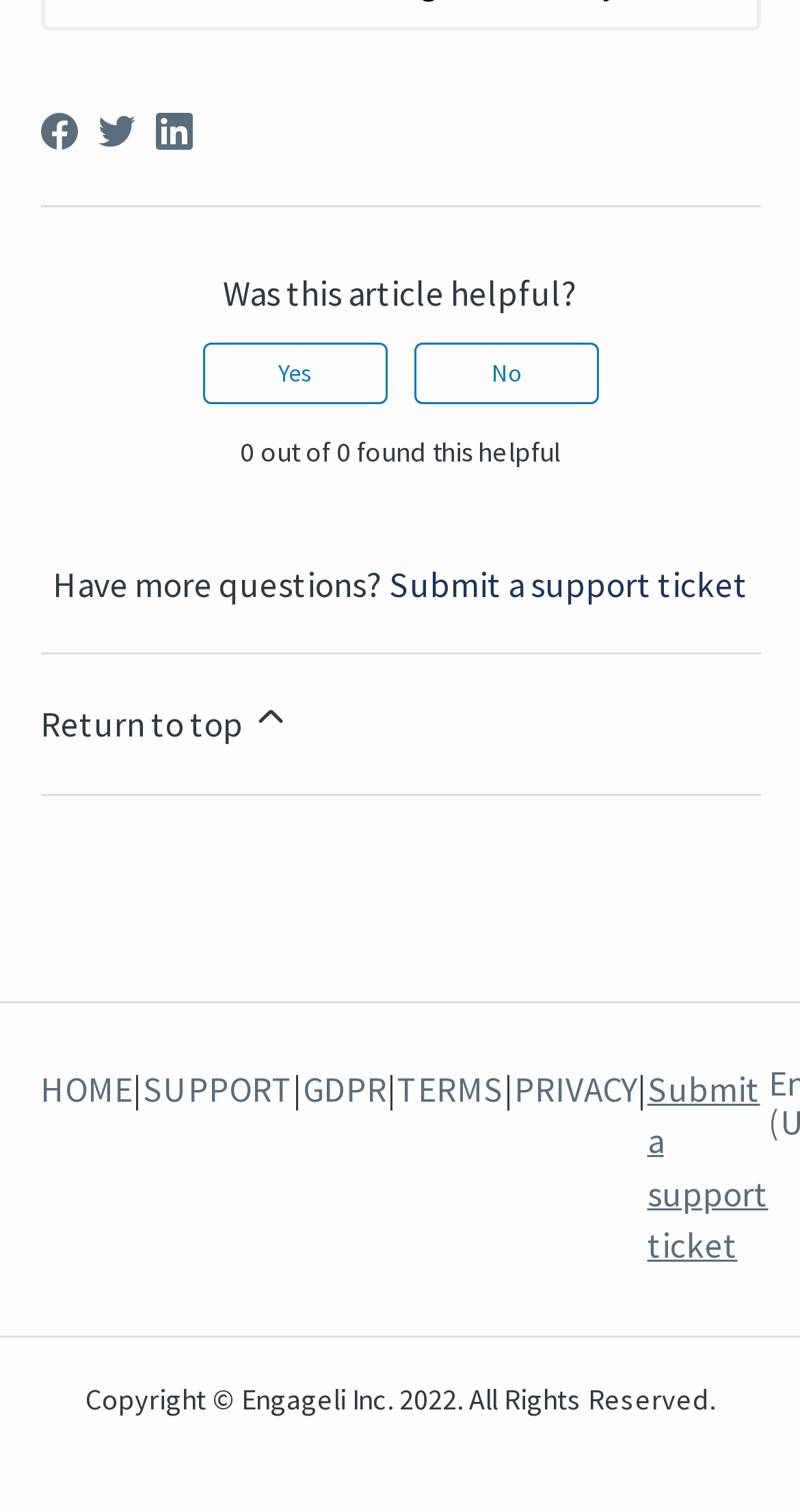Based on the element description Return to top, identify the bounding box of the UI element in the given webpage screenshot. The coordinates should be in the format (top-left x, top-left y, bottom-right x, bottom-right y) and must be between 0 and 1.

[0.05, 0.433, 0.95, 0.524]